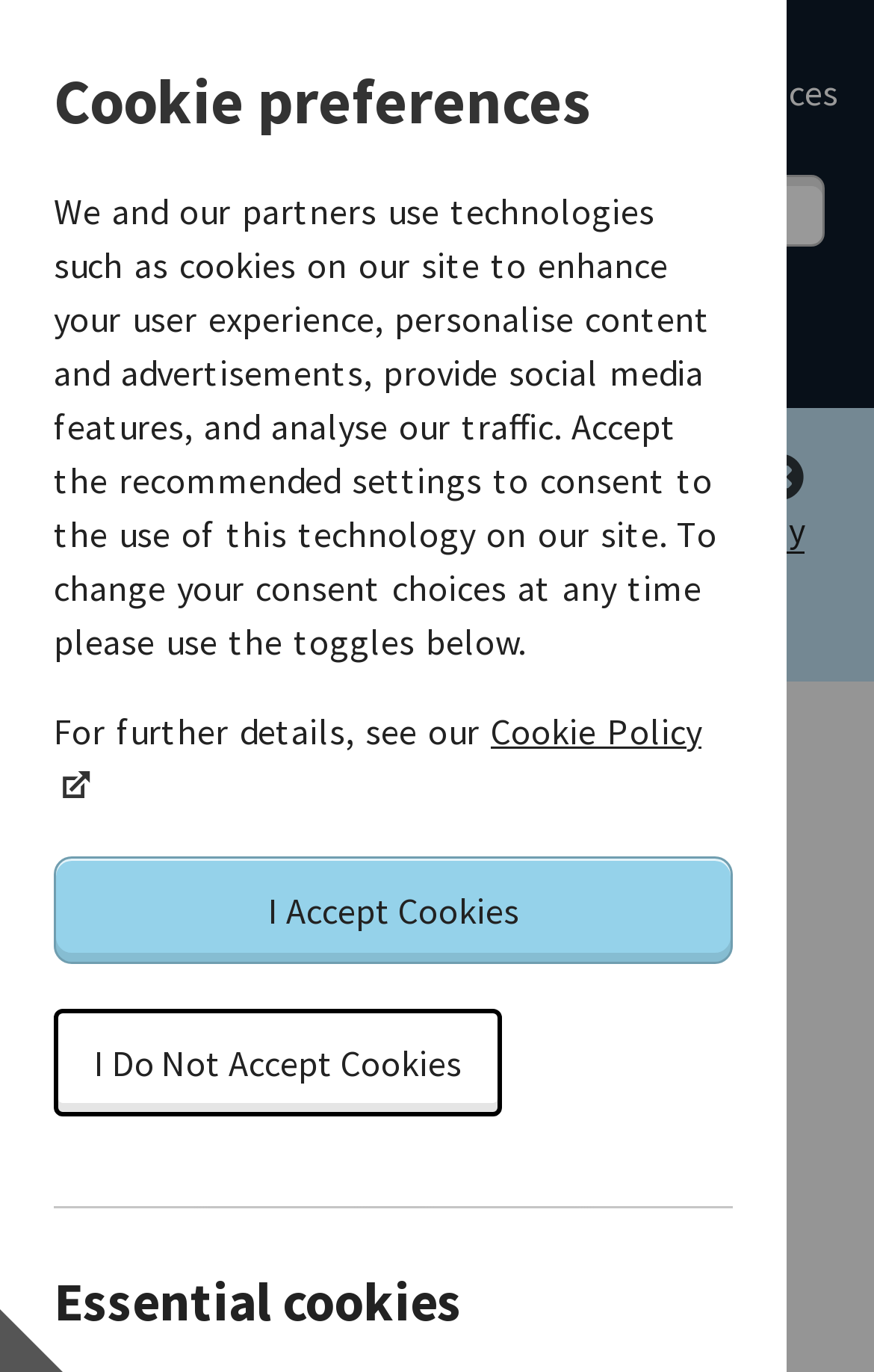Provide the bounding box coordinates of the UI element this sentence describes: "I Do Not Accept Cookies".

[0.062, 0.735, 0.574, 0.814]